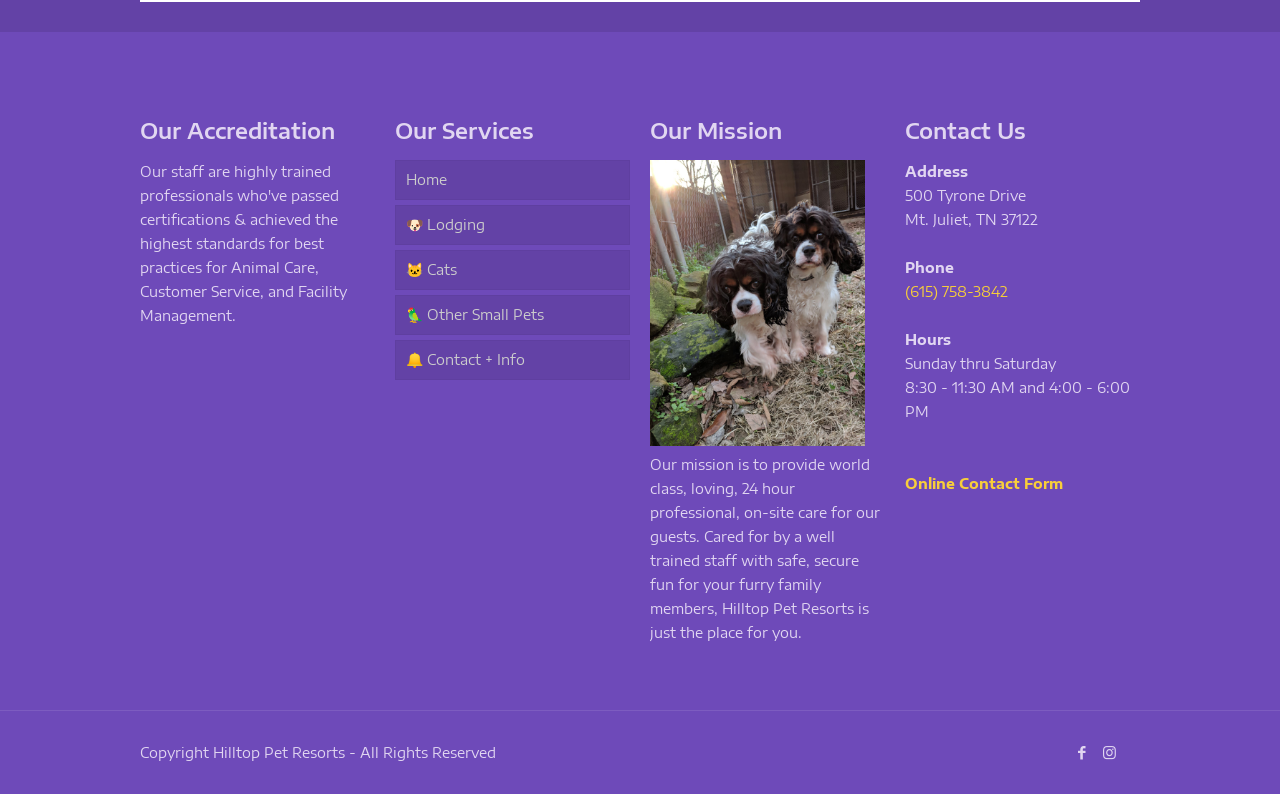Determine the bounding box coordinates for the HTML element described here: "Online Contact Form".

[0.707, 0.598, 0.831, 0.619]